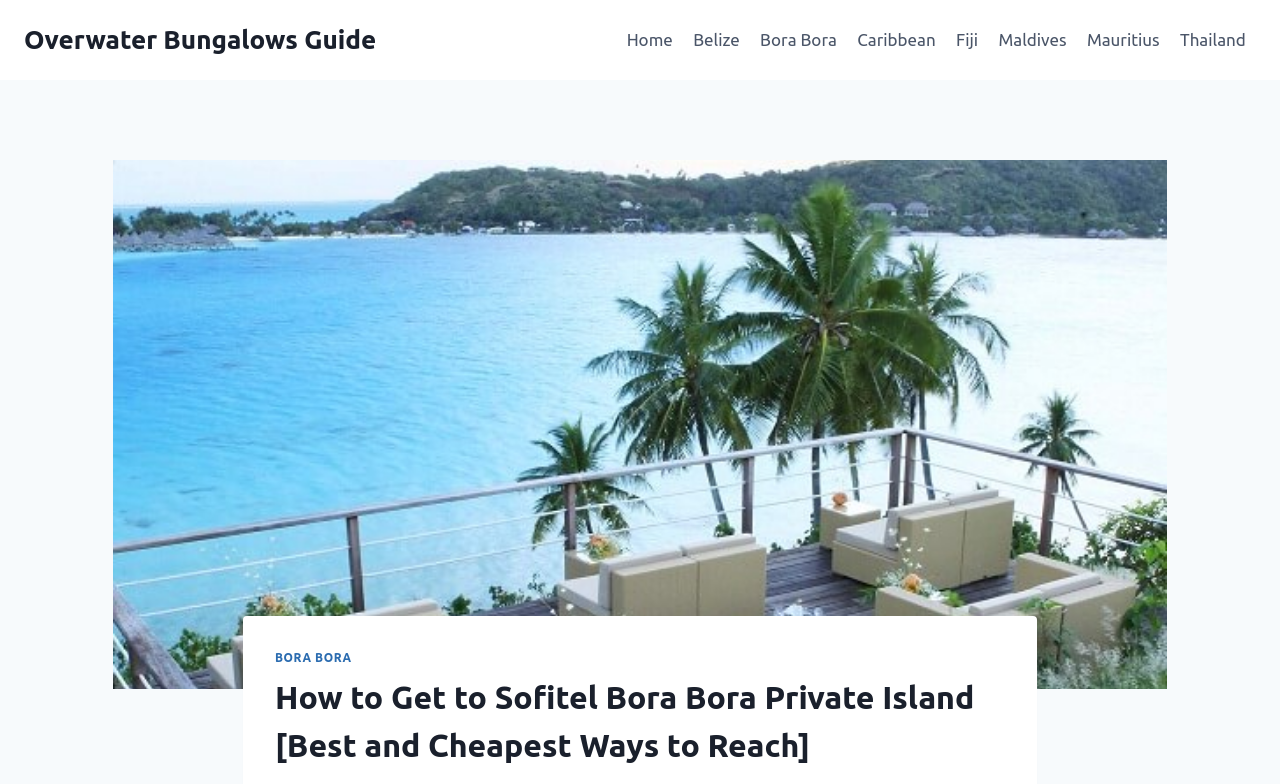Can you find the bounding box coordinates for the element to click on to achieve the instruction: "View the image of Sofitel Bora Bora Private Island"?

[0.088, 0.204, 0.912, 0.879]